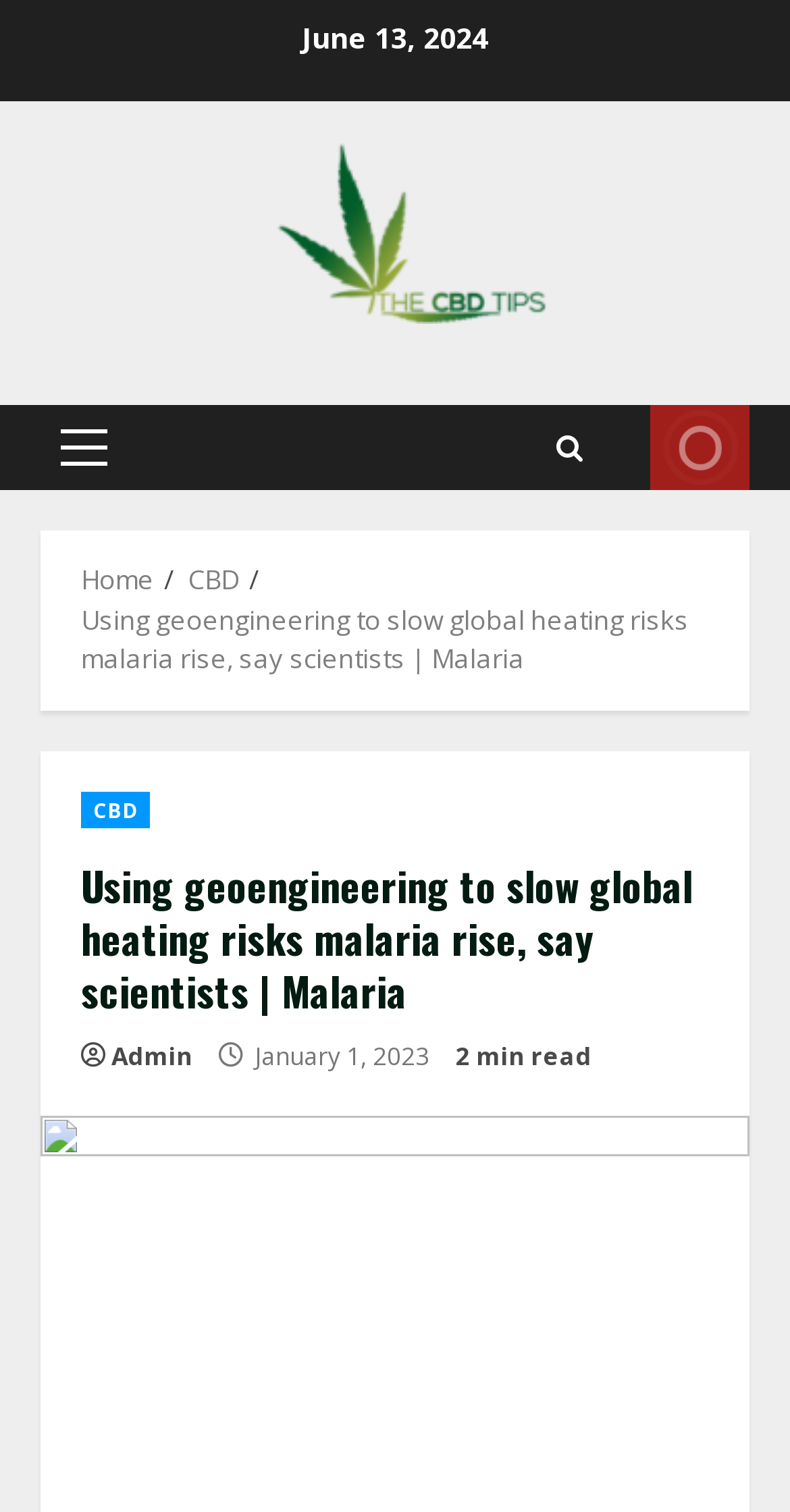Review the image closely and give a comprehensive answer to the question: What is the name of the website?

The name of the website can be found at the top left corner of the webpage, where it says 'The CBD Tips' in a link element, accompanied by an image with the same name.